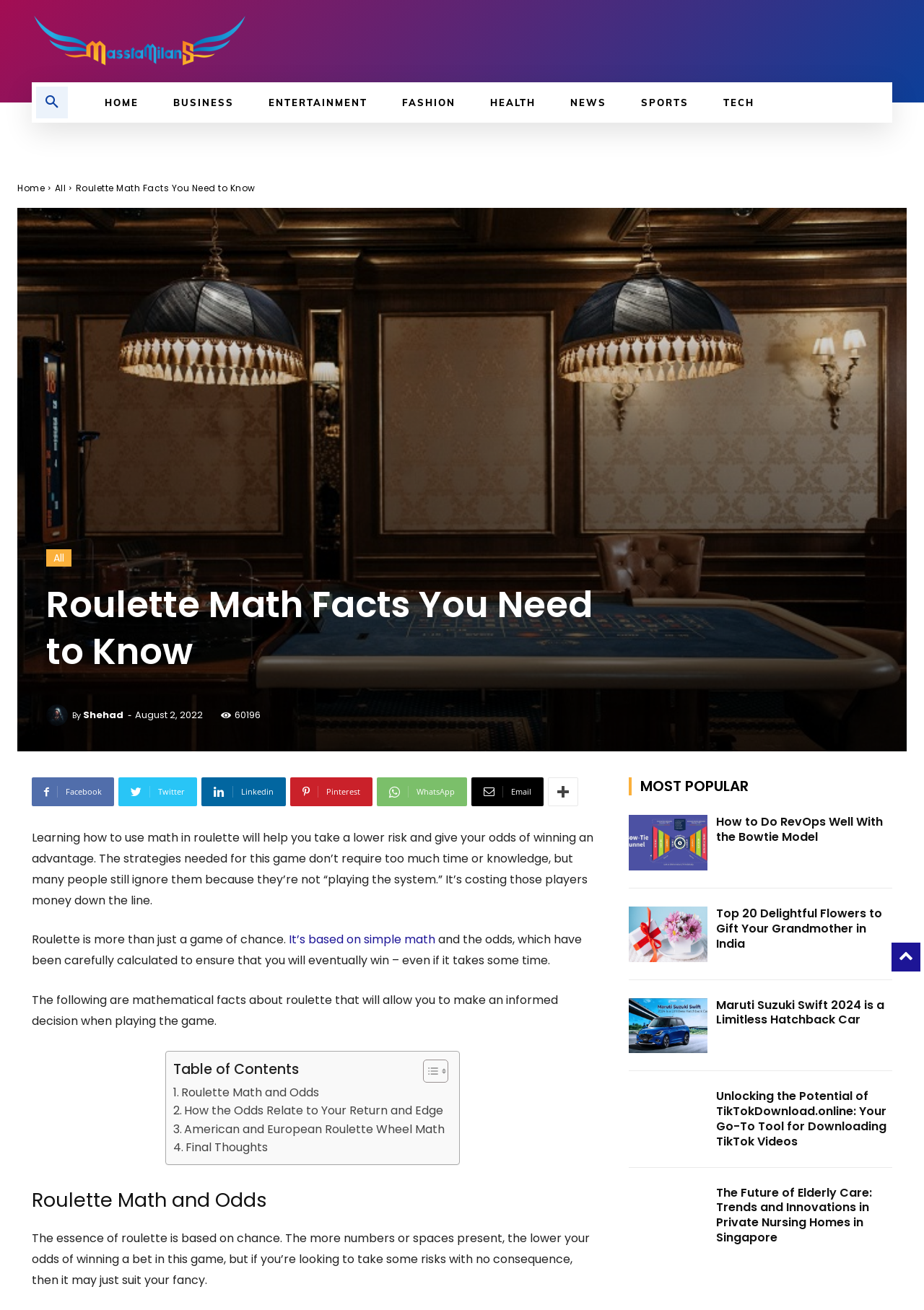Provide the bounding box coordinates of the section that needs to be clicked to accomplish the following instruction: "Visit the 'NEWS' page."

[0.598, 0.063, 0.675, 0.094]